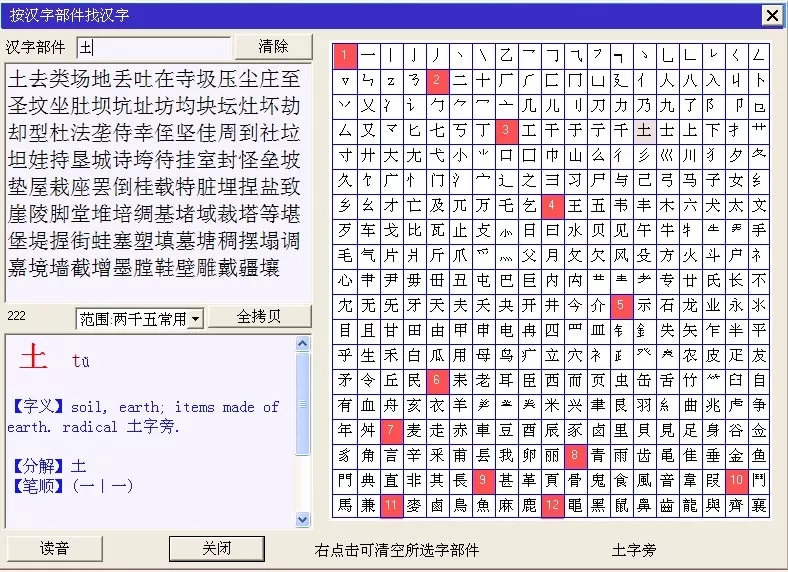Illustrate the image with a detailed caption.

The image showcases the interface of the HanWJ Chinese Smart Editor, a specialized software designed to aid in learning the Chinese language. Prominently displayed on the left side is a detailed layout that includes Chinese characters and their corresponding meanings. For instance, the character "土" (tǔ), which translates to "soil" or "earth," illustrates the program's focus on language education.

In the main viewing area, a selection of characters is presented in a grid format, indicating the software’s function as a tool for understanding and practicing Chinese writing. Below the character display, further explanations and pronunciation guides enhance the learning experience. The interface is designed to be user-friendly, making it accessible for learners at various levels. Overall, this program aims to simplify the complexities of the Chinese language through an interactive and visually engaging platform.